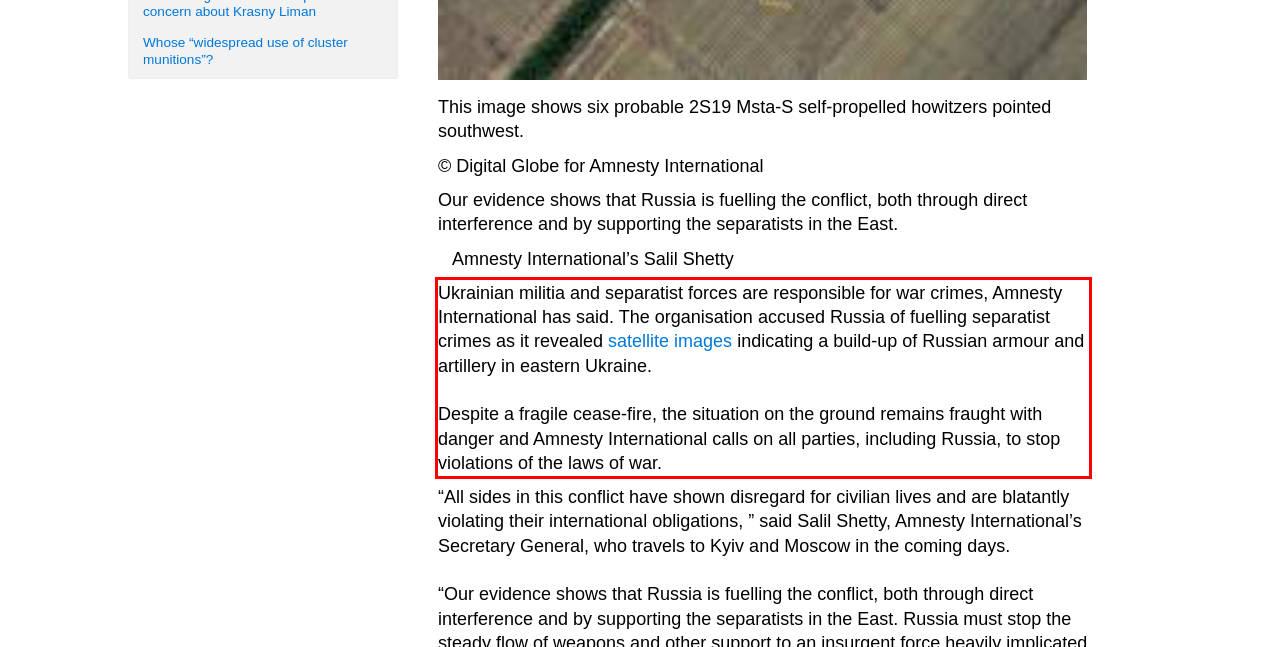You have a screenshot with a red rectangle around a UI element. Recognize and extract the text within this red bounding box using OCR.

Ukrainian militia and separatist forces are responsible for war crimes, Amnesty International has said. The organisation accused Russia of fuelling separatist crimes as it revealed satellite images indicating a build-up of Russian armour and artillery in eastern Ukraine. Despite a fragile cease-fire, the situation on the ground remains fraught with danger and Amnesty International calls on all parties, including Russia, to stop violations of the laws of war.